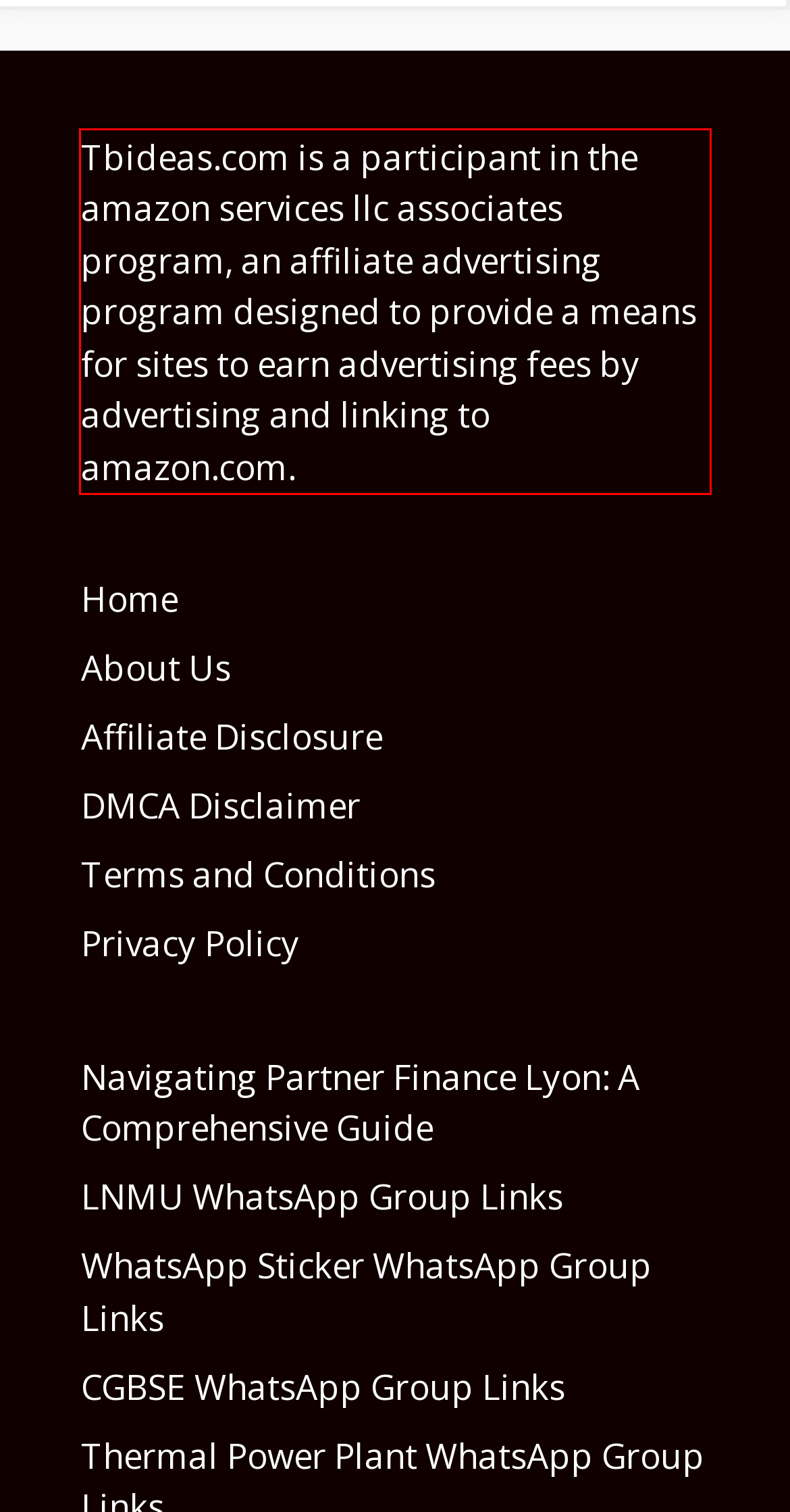Observe the screenshot of the webpage, locate the red bounding box, and extract the text content within it.

Tbideas.com is a participant in the amazon services llc associates program, an affiliate advertising program designed to provide a means for sites to earn advertising fees by advertising and linking to amazon.com.